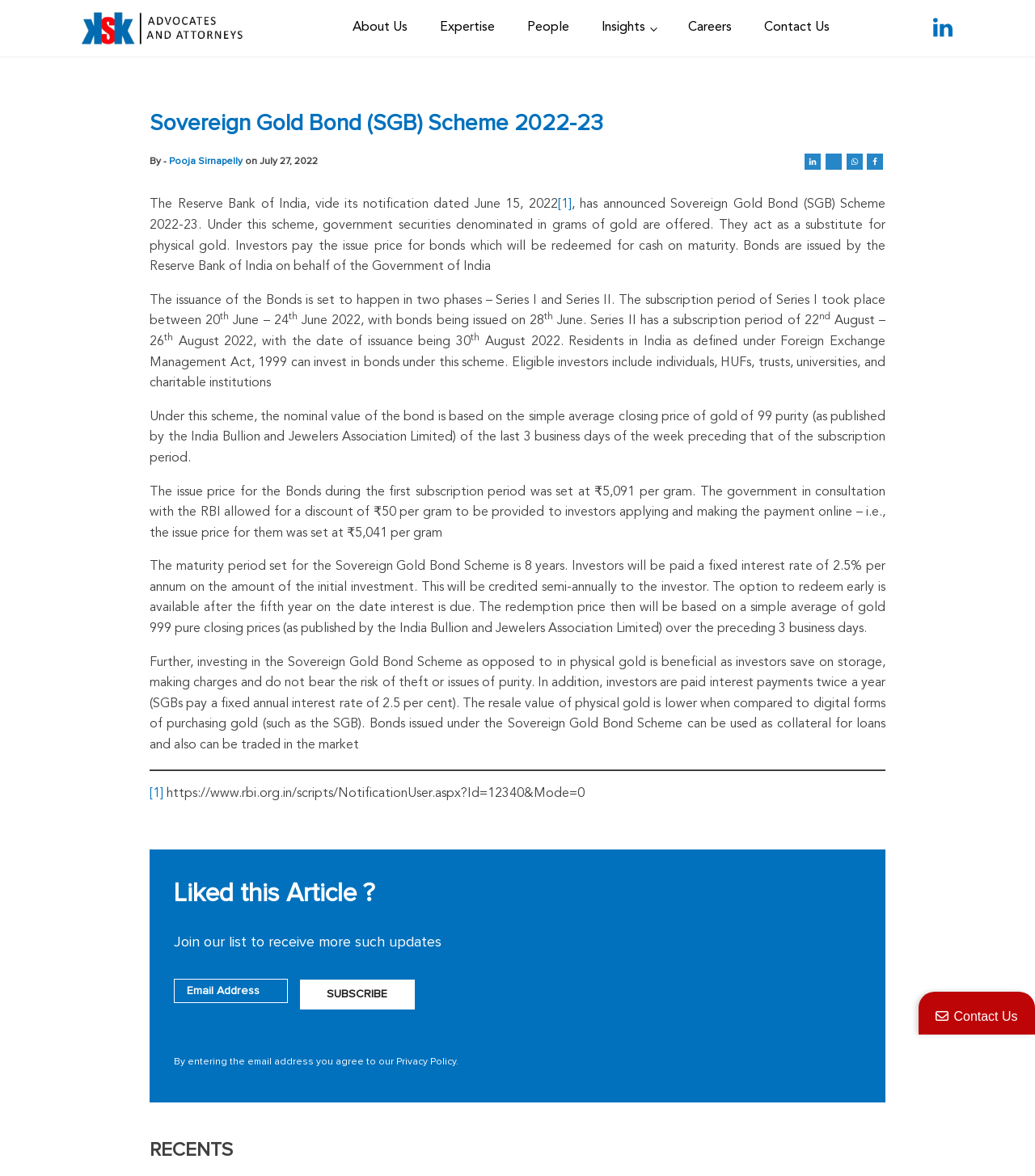Determine the main headline from the webpage and extract its text.

Sovereign Gold Bond (SGB) Scheme 2022-23
